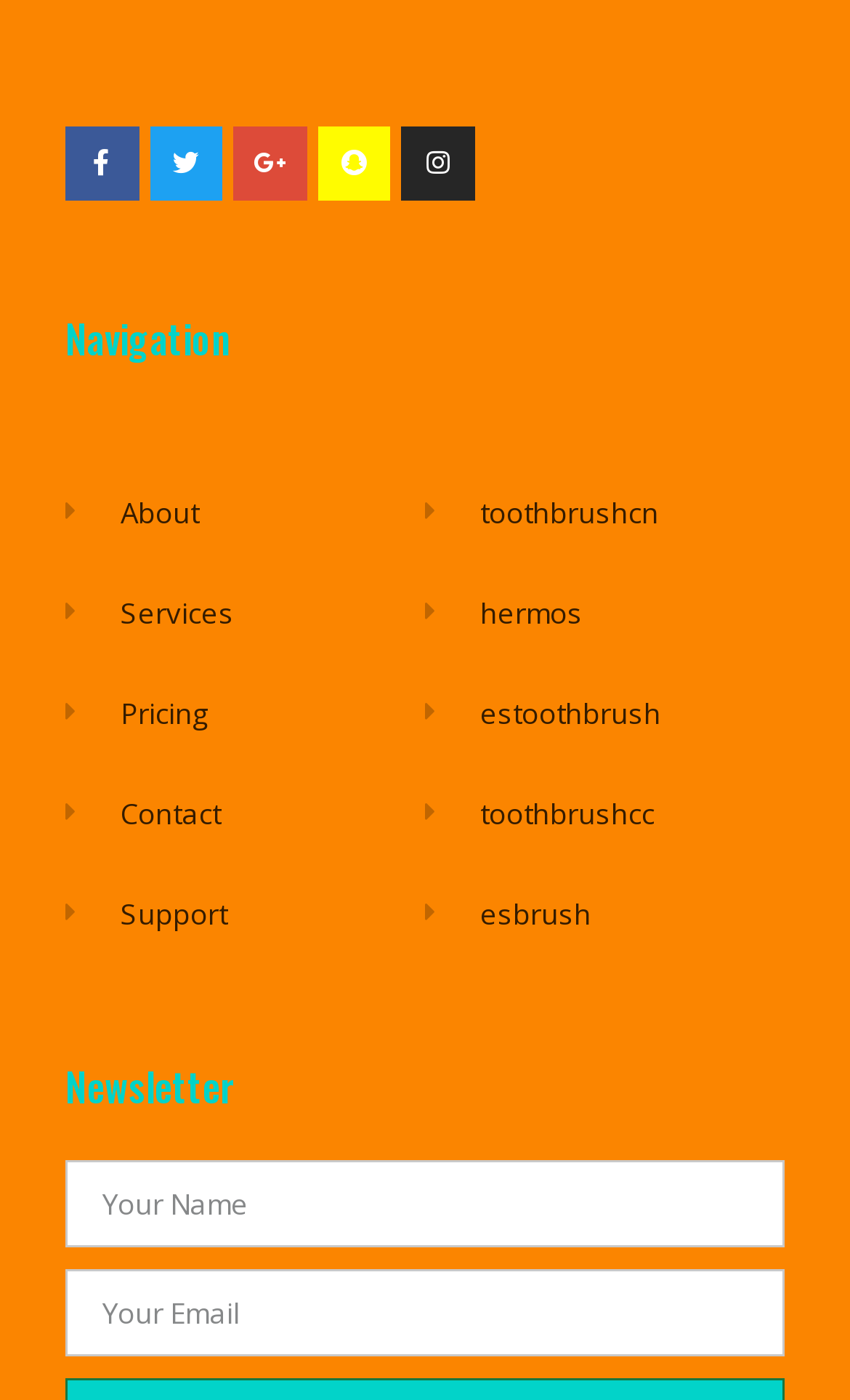Identify the bounding box coordinates of the region I need to click to complete this instruction: "Click on Support".

[0.142, 0.638, 0.667, 0.666]